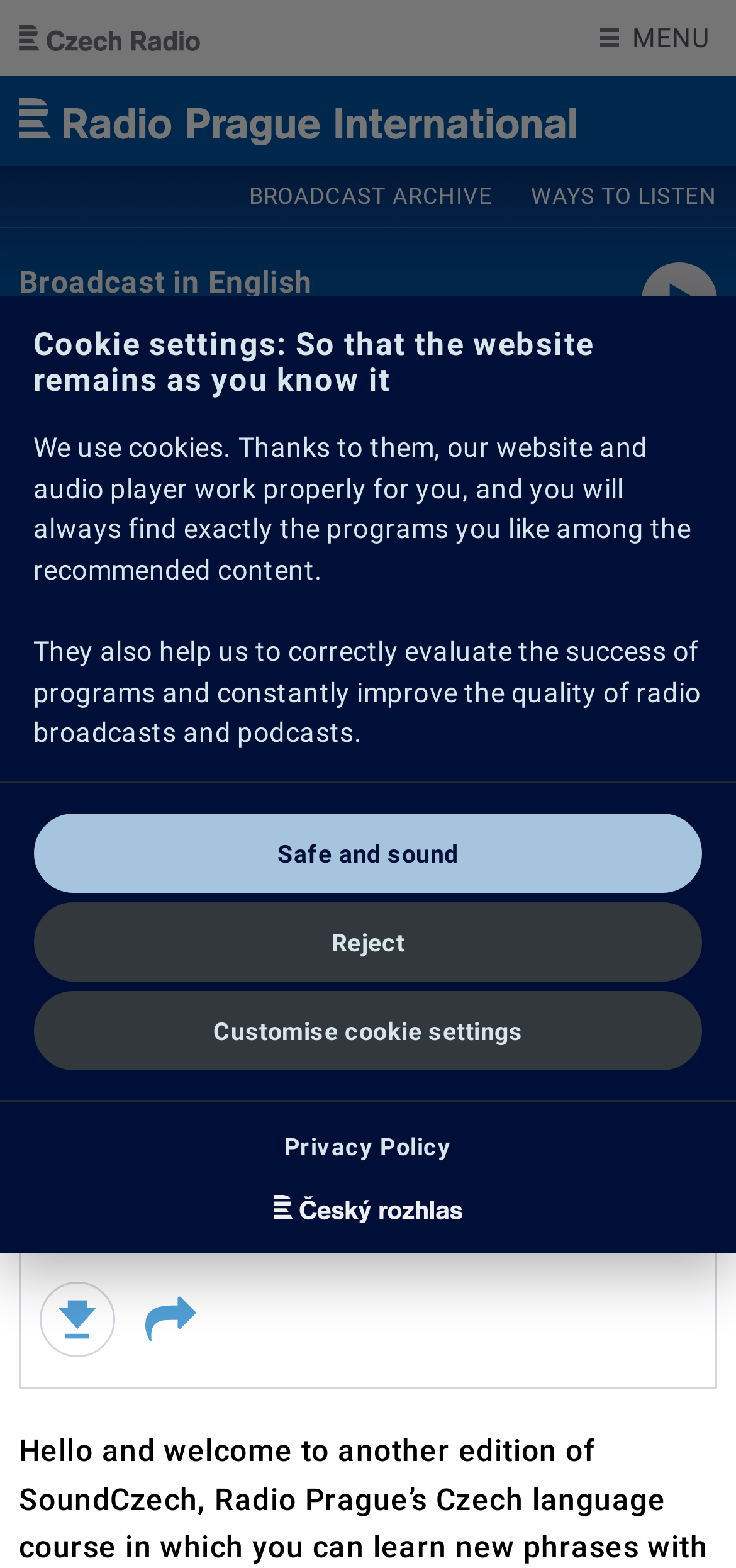What is the length of the audio?
Could you please answer the question thoroughly and with as much detail as possible?

I determined the length of the audio by looking at the StaticText elements with the content '0:00', '/' and '4:23', which are located near the 'Play / pause' button and the 'Download' button.